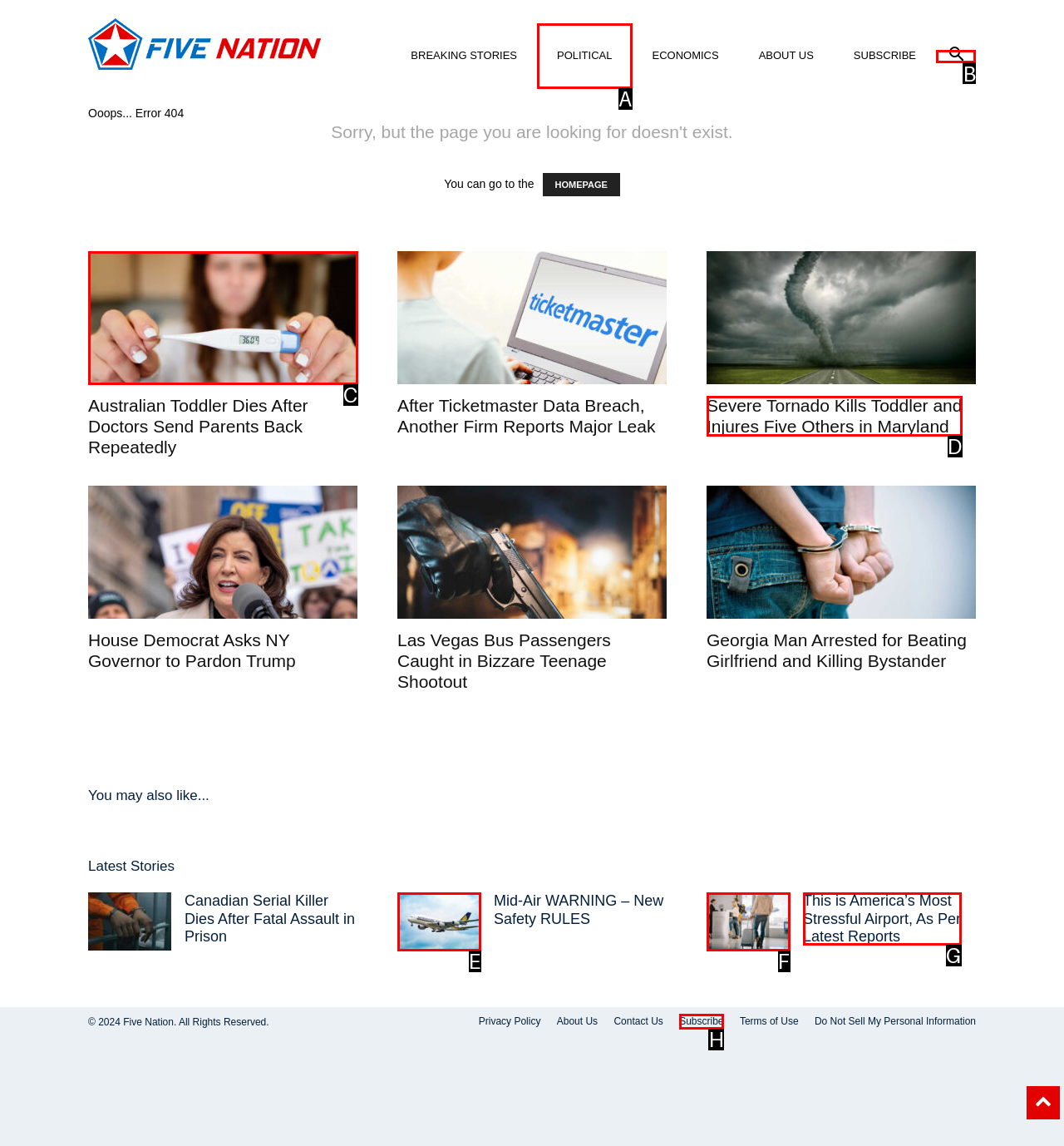Select the letter of the element you need to click to complete this task: search for something
Answer using the letter from the specified choices.

B